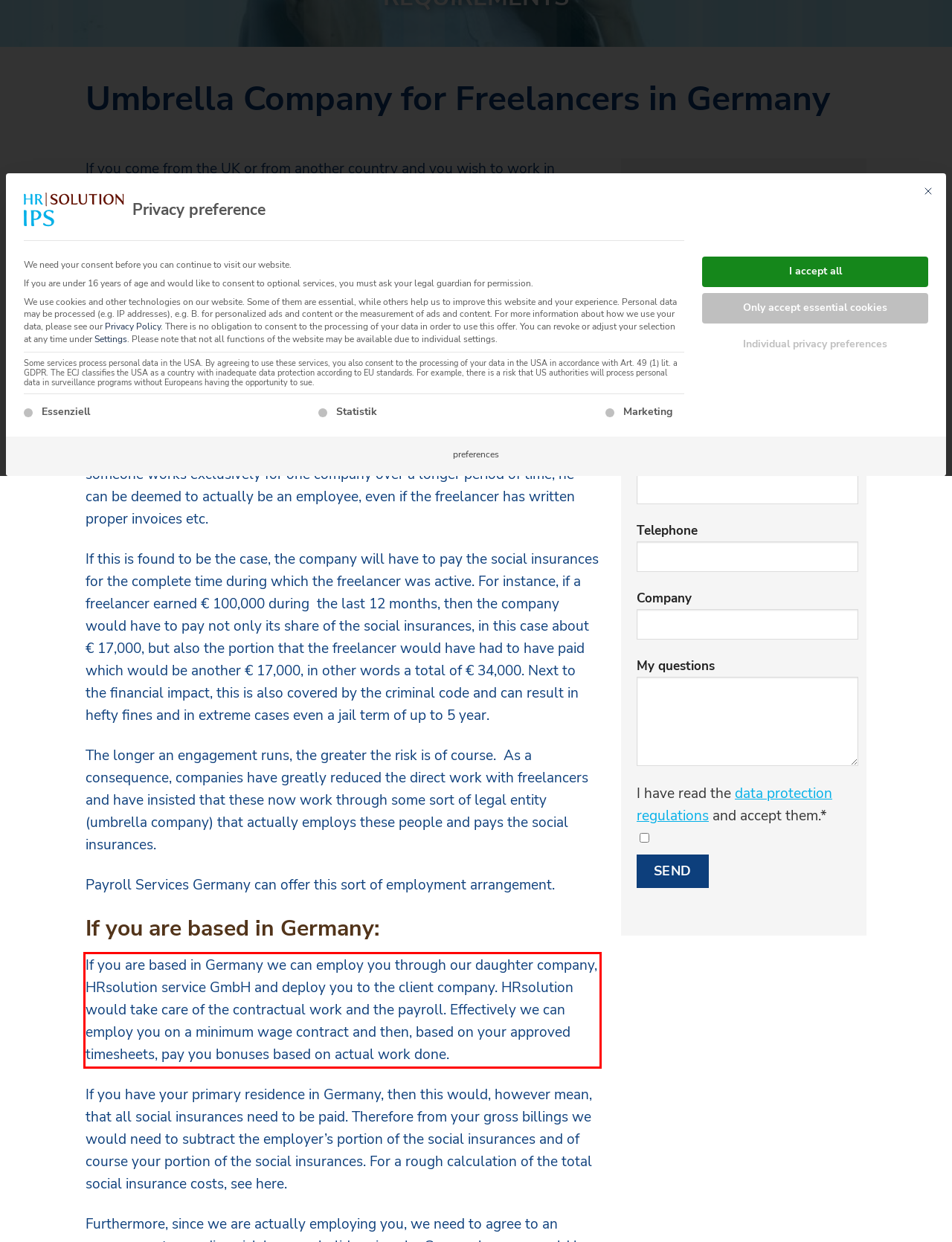Analyze the screenshot of the webpage and extract the text from the UI element that is inside the red bounding box.

If you are based in Germany we can employ you through our daughter company, HRsolution service GmbH and deploy you to the client company. HRsolution would take care of the contractual work and the payroll. Effectively we can employ you on a minimum wage contract and then, based on your approved timesheets, pay you bonuses based on actual work done.